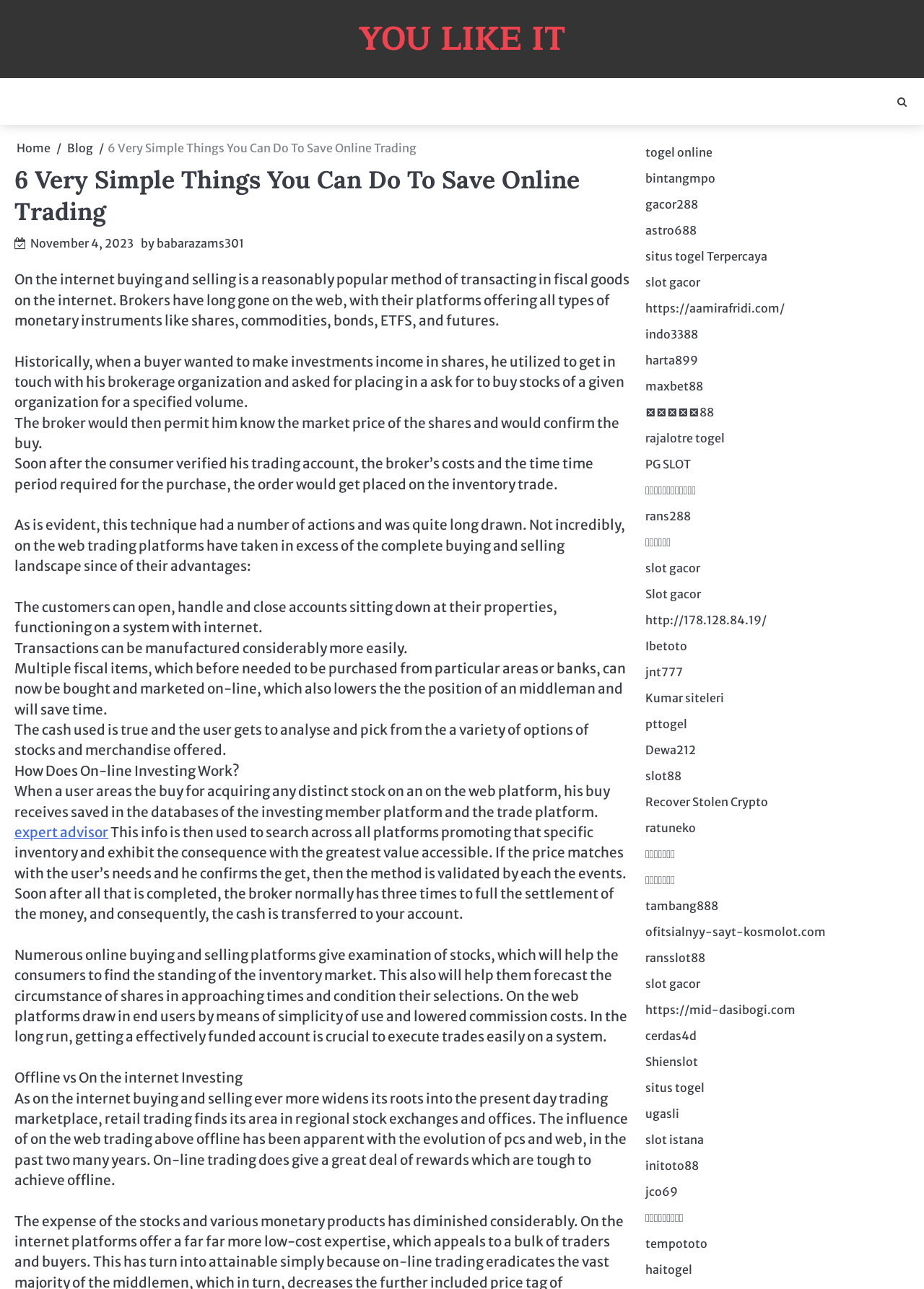Please specify the bounding box coordinates of the clickable section necessary to execute the following command: "Check the 'bintangmpo' link".

[0.698, 0.133, 0.774, 0.144]